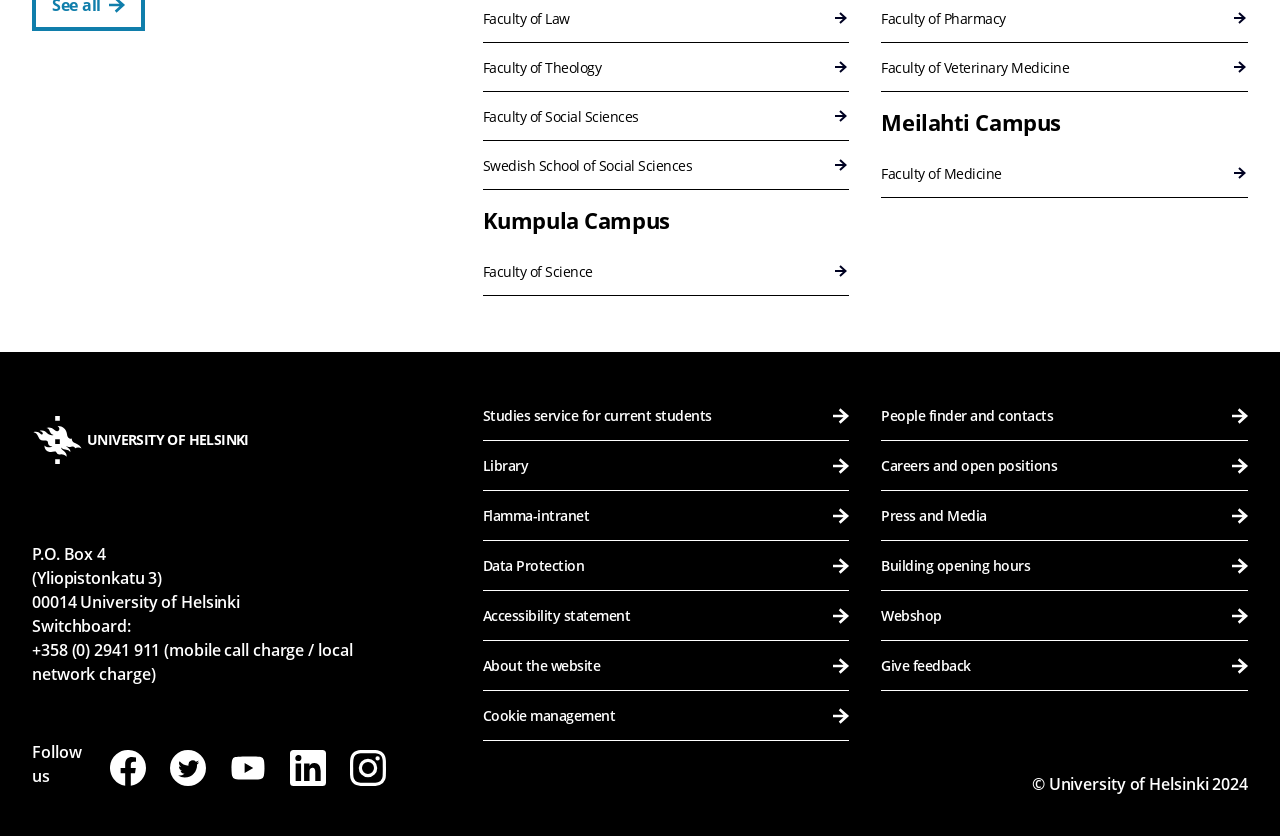What is the name of the university?
We need a detailed and meticulous answer to the question.

The answer can be found by looking at the link 'UNIVERSITY OF HELSINKI' with bounding box coordinates [0.025, 0.497, 0.194, 0.555]. This link is likely to be the name of the university.